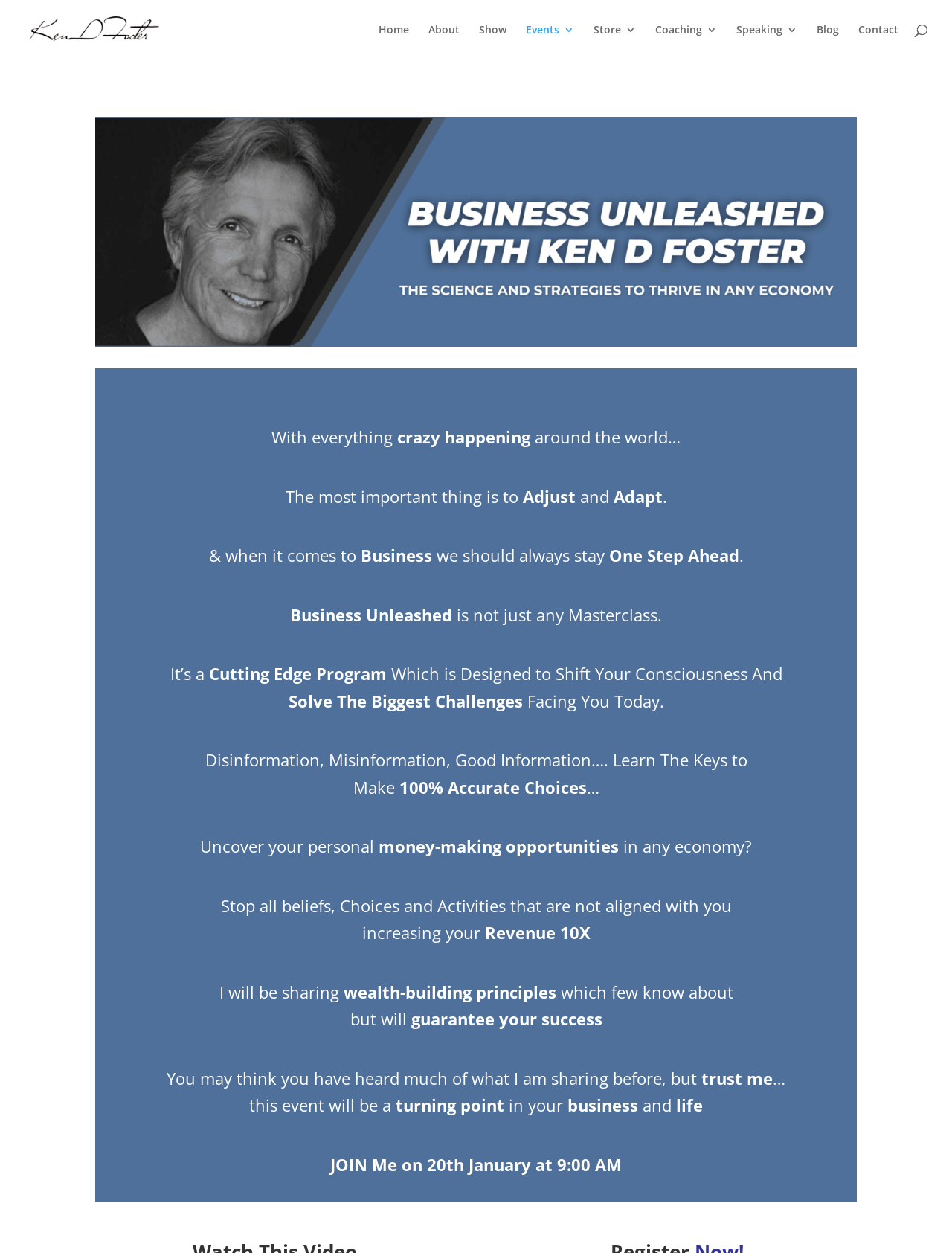Generate a thorough caption that explains the contents of the webpage.

The webpage is about "Business Unleashed with Ken D Foster", a masterclass program. At the top left, there is a link to "Kenneth D. Foster" accompanied by a small image of him. Below this, there is a navigation menu with links to "Home", "About", "Show", "Events 3", "Store 3", "Coaching 3", "Speaking 3", "Blog", and "Contact", arranged horizontally from left to right.

In the main content area, there is a large image with the title "Business Unleashed with Ken D Foster". Below this, there are several headings that describe the program. The first heading is an introduction to the program, followed by several headings that highlight the importance of adapting to changes in the business world. The program is described as a cutting-edge solution to solve the biggest challenges facing businesses today.

The headings continue to describe the benefits of the program, including making accurate choices, uncovering personal money-making opportunities, and increasing revenue. The program's speaker, Ken D Foster, will be sharing wealth-building principles that guarantee success. The event is scheduled to take place on 20th January at 9:00 AM, and there is a call to action to join the event. Throughout the main content area, there are several blank lines separating the headings, creating a clear and organized layout.